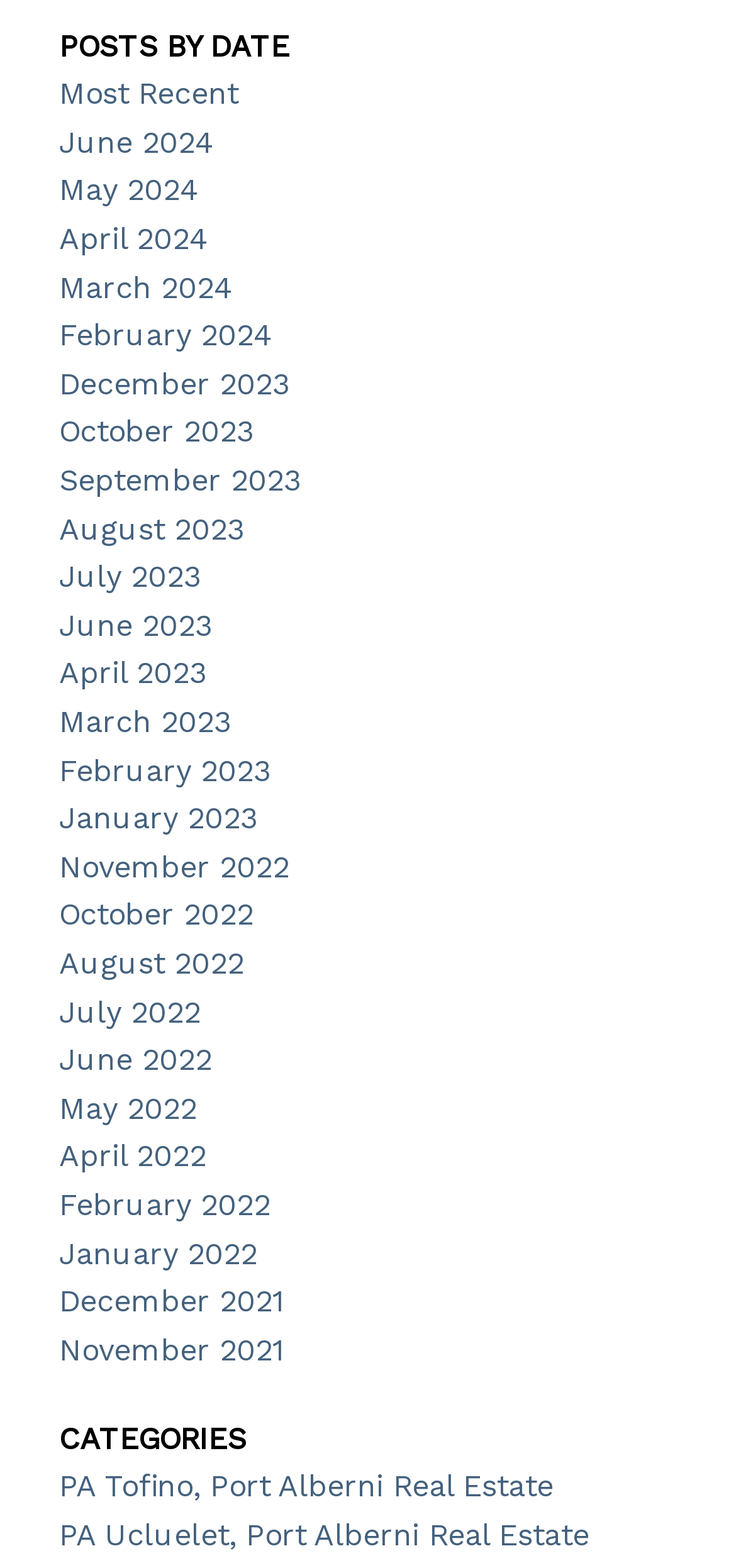Please specify the bounding box coordinates of the clickable region to carry out the following instruction: "View most recent posts". The coordinates should be four float numbers between 0 and 1, in the format [left, top, right, bottom].

[0.08, 0.048, 0.324, 0.071]